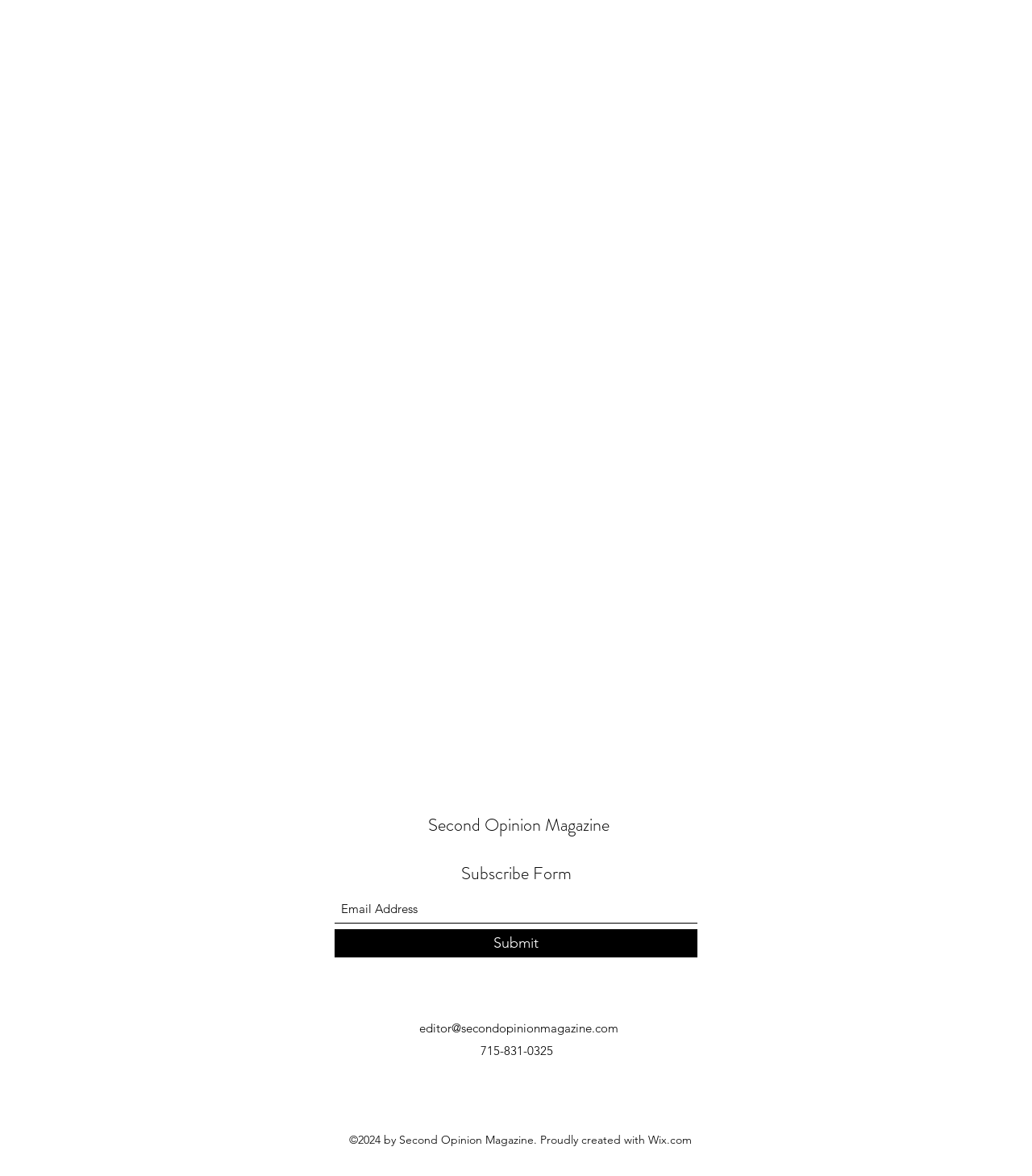Answer the question briefly using a single word or phrase: 
What is the purpose of the form?

Subscription